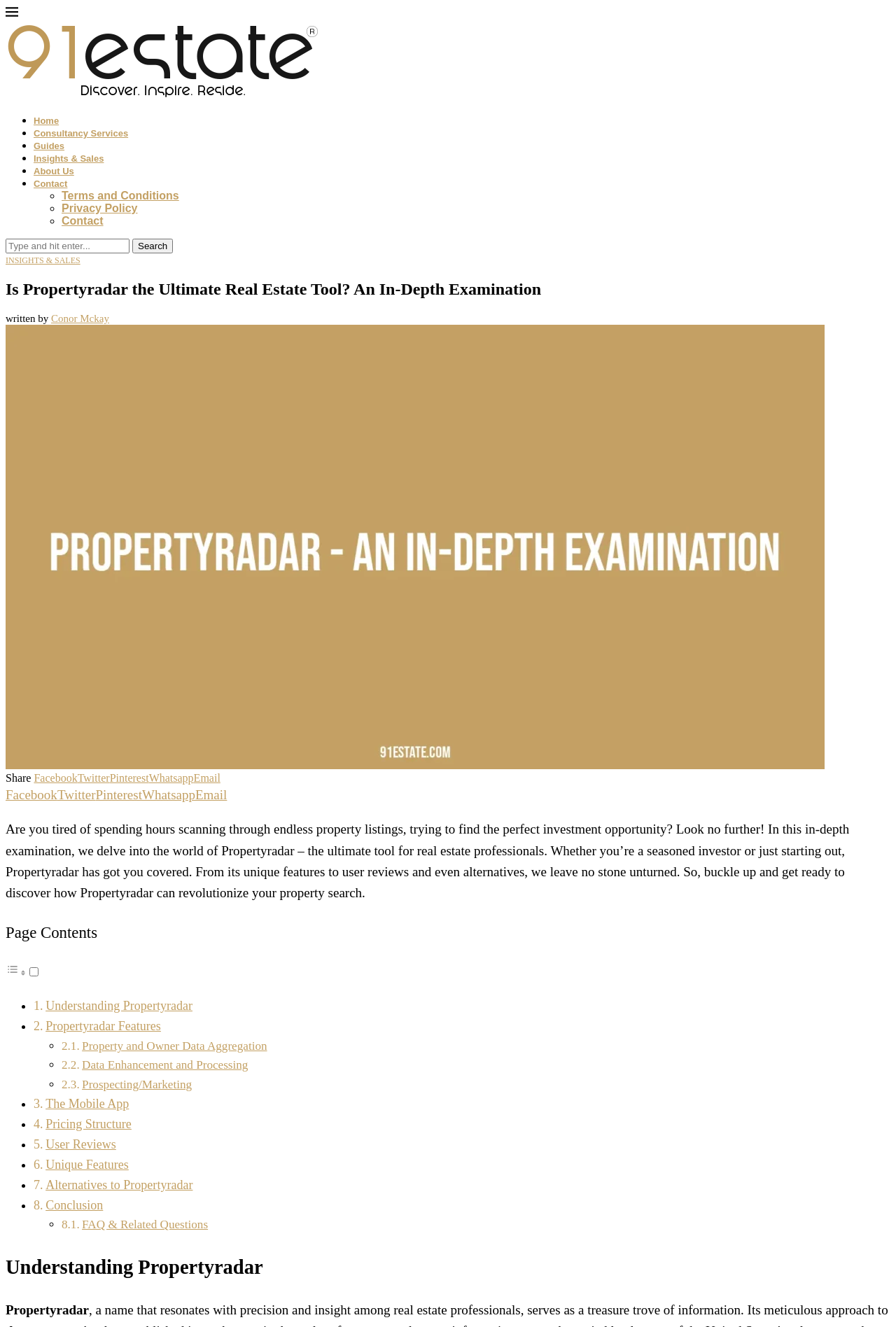What is the name of the real estate tool being examined?
Please provide a single word or phrase in response based on the screenshot.

Propertyradar